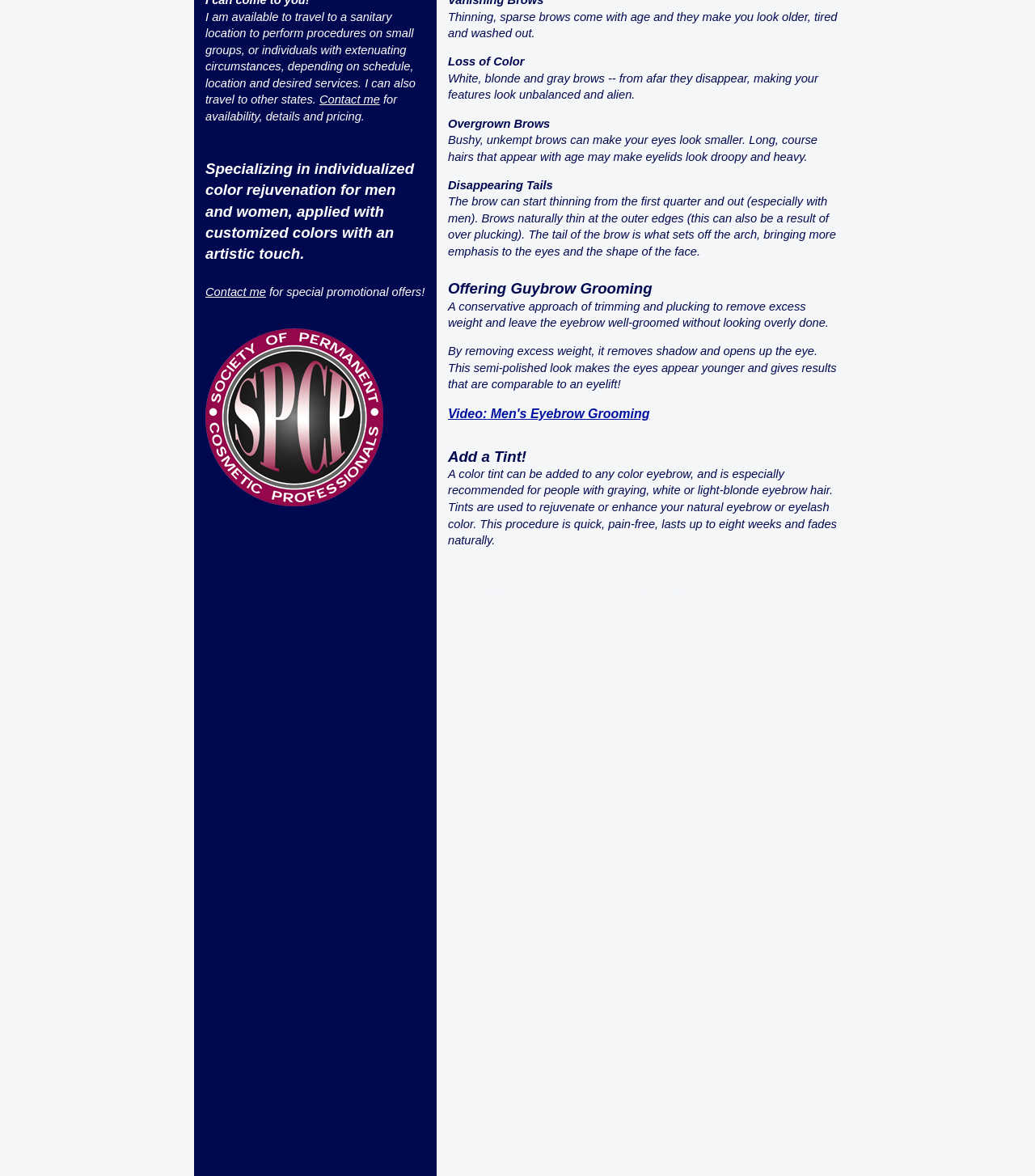Given the description "Video: Men's Eyebrow Grooming", determine the bounding box of the corresponding UI element.

[0.433, 0.346, 0.628, 0.357]